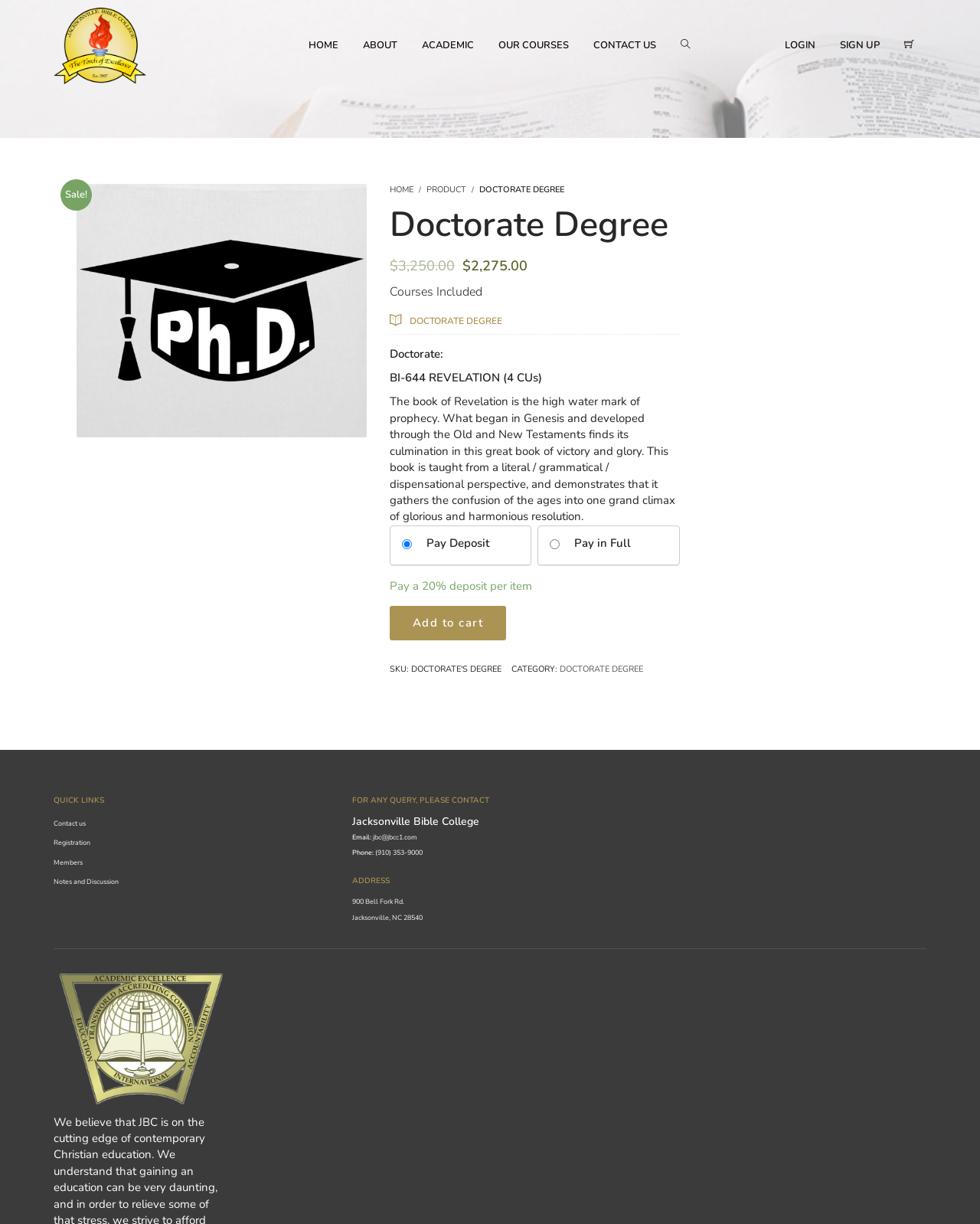Refer to the image and provide an in-depth answer to the question:
What is the discount percentage for the Doctorate Degree?

The discount percentage for the Doctorate Degree can be found in the section 'Doctorate Degree' where it is stated as 'Pay a 20% deposit per item'.